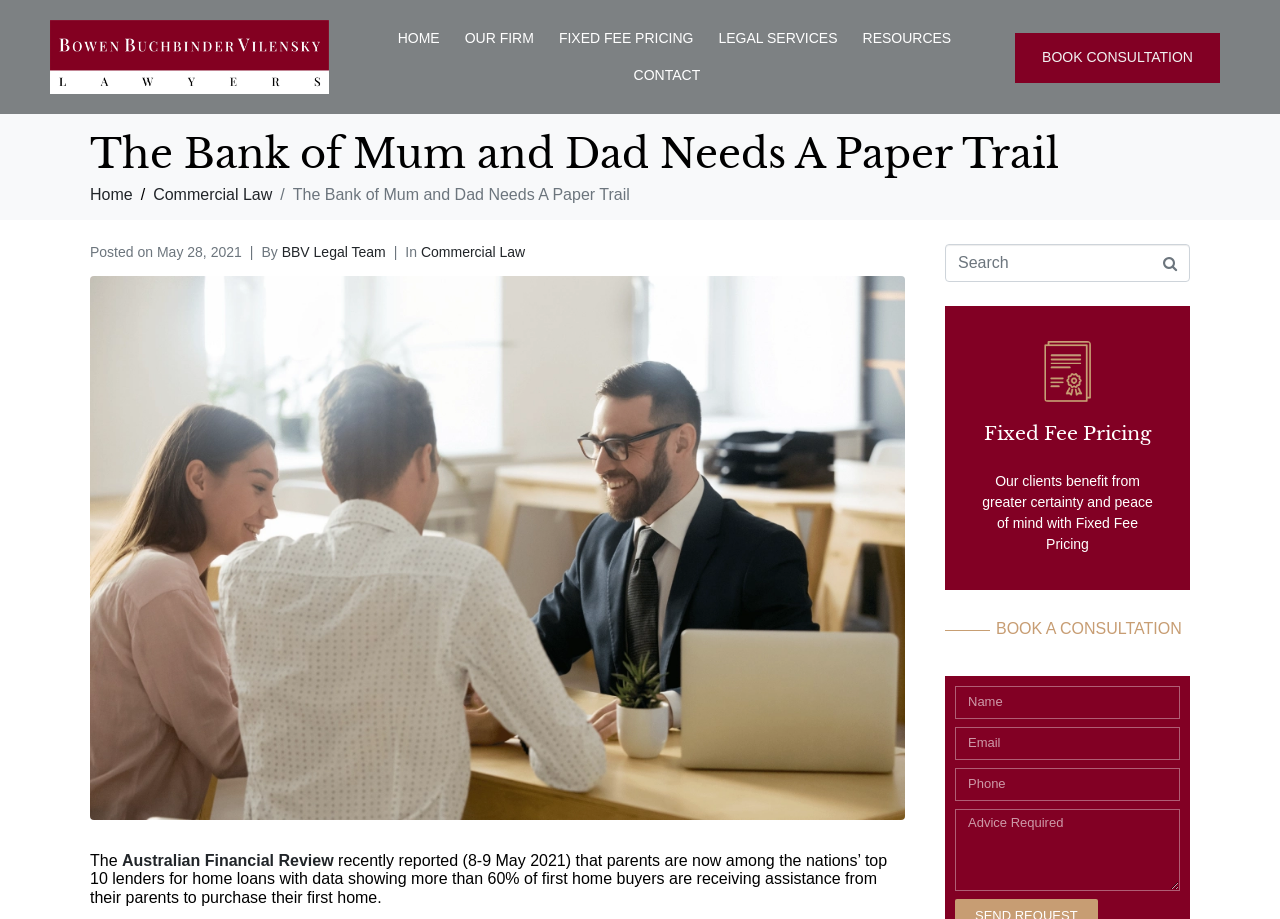Given the content of the image, can you provide a detailed answer to the question?
What is the source of the data mentioned in the article?

I read the article and found a sentence that mentions 'The Australian Financial Review recently reported...' which suggests that the data mentioned in the article comes from the Australian Financial Review.